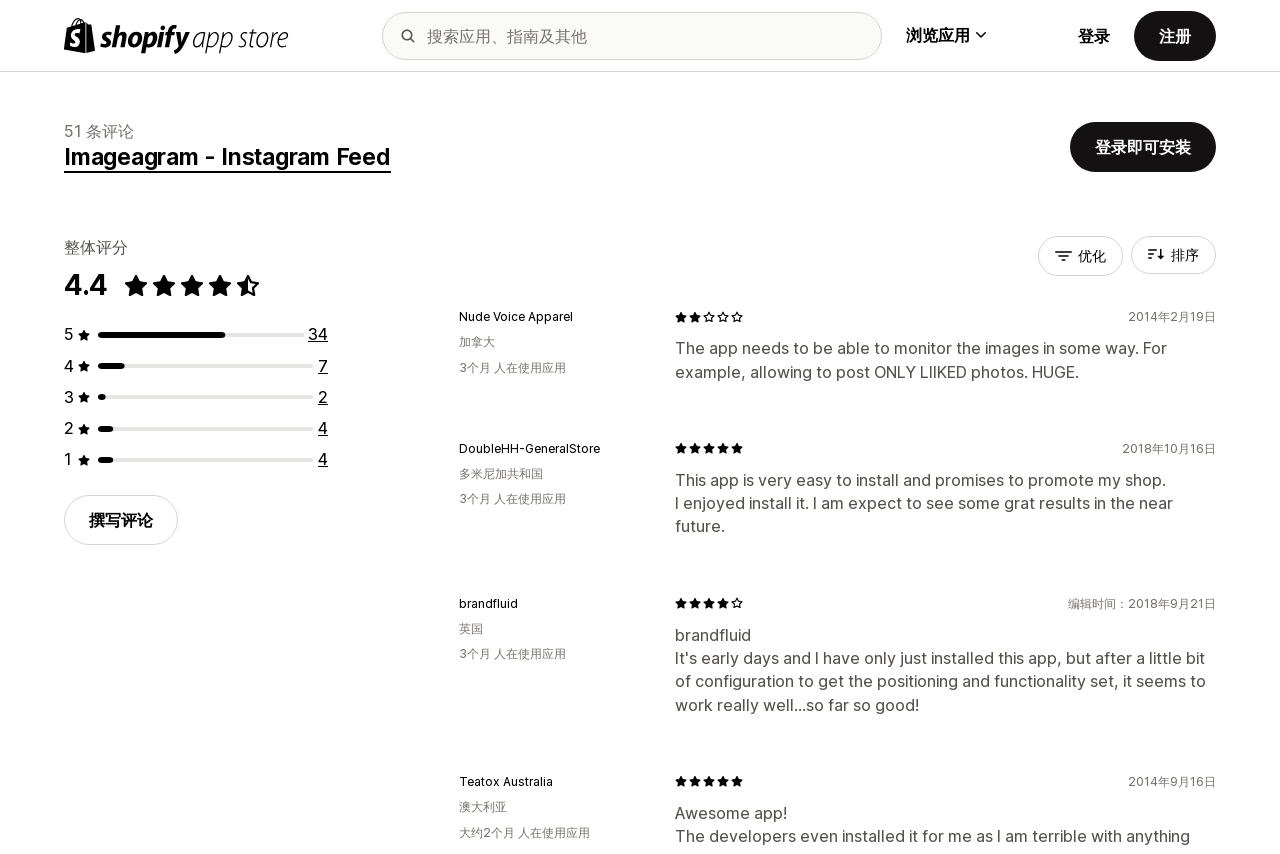Please identify the coordinates of the bounding box that should be clicked to fulfill this instruction: "Write a review".

[0.05, 0.58, 0.139, 0.639]